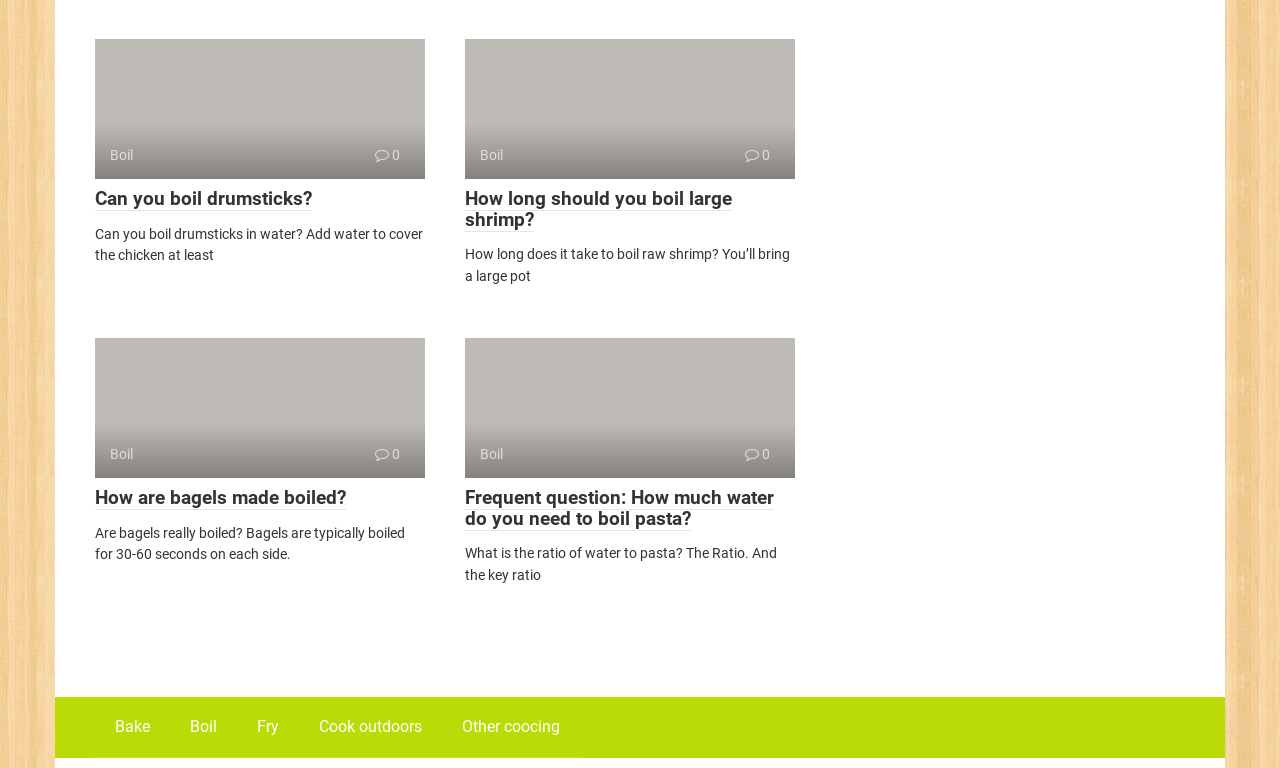Bounding box coordinates are specified in the format (top-left x, top-left y, bottom-right x, bottom-right y). All values are floating point numbers bounded between 0 and 1. Please provide the bounding box coordinate of the region this sentence describes: Can you boil drumsticks?

[0.074, 0.243, 0.244, 0.274]